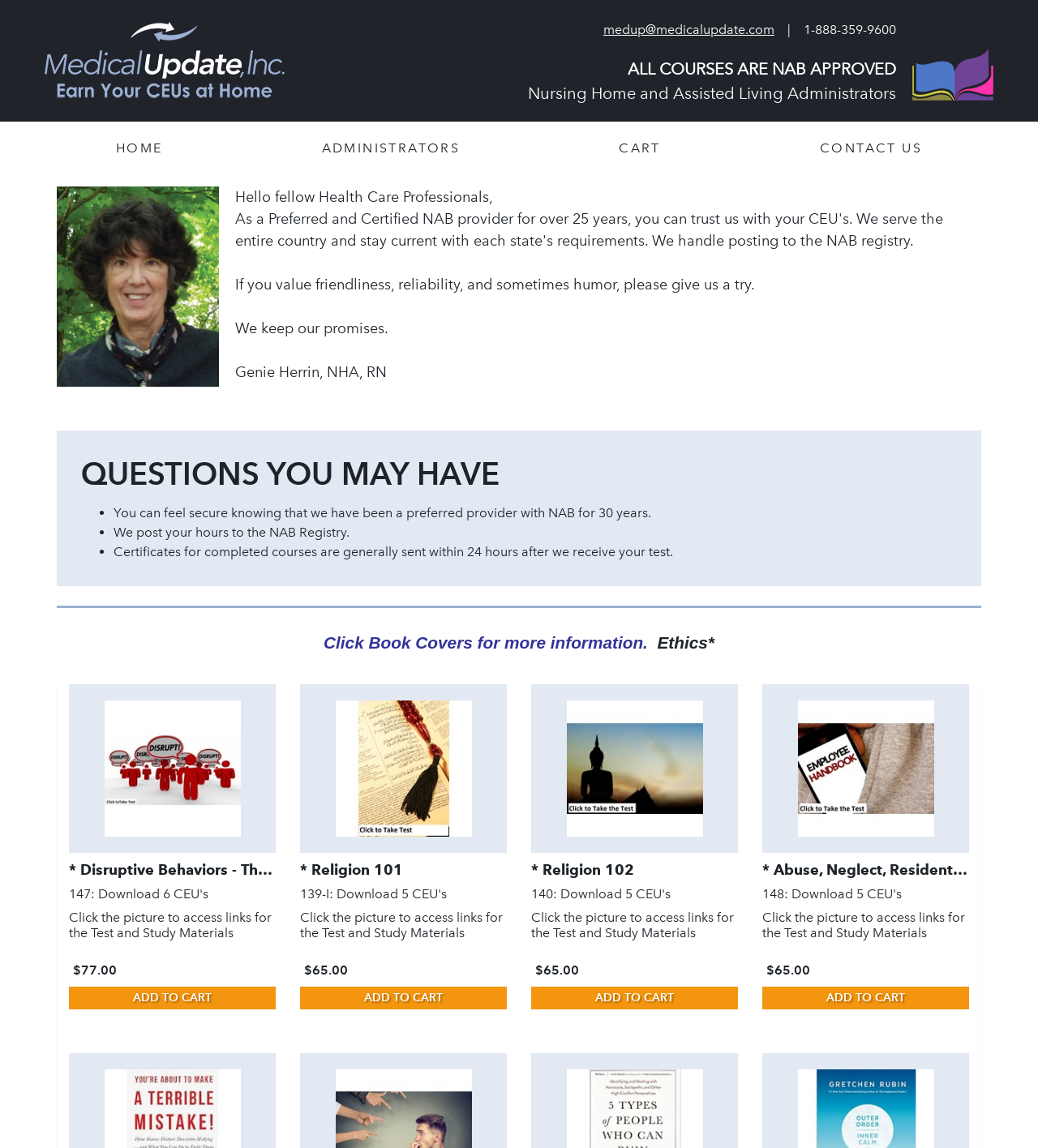Using details from the image, please answer the following question comprehensively:
Who is the founder of Medical Update?

The founder of Medical Update is Genie Herrin, who is mentioned on the webpage with a photo and a quote, indicating that she is the founder of the organization.